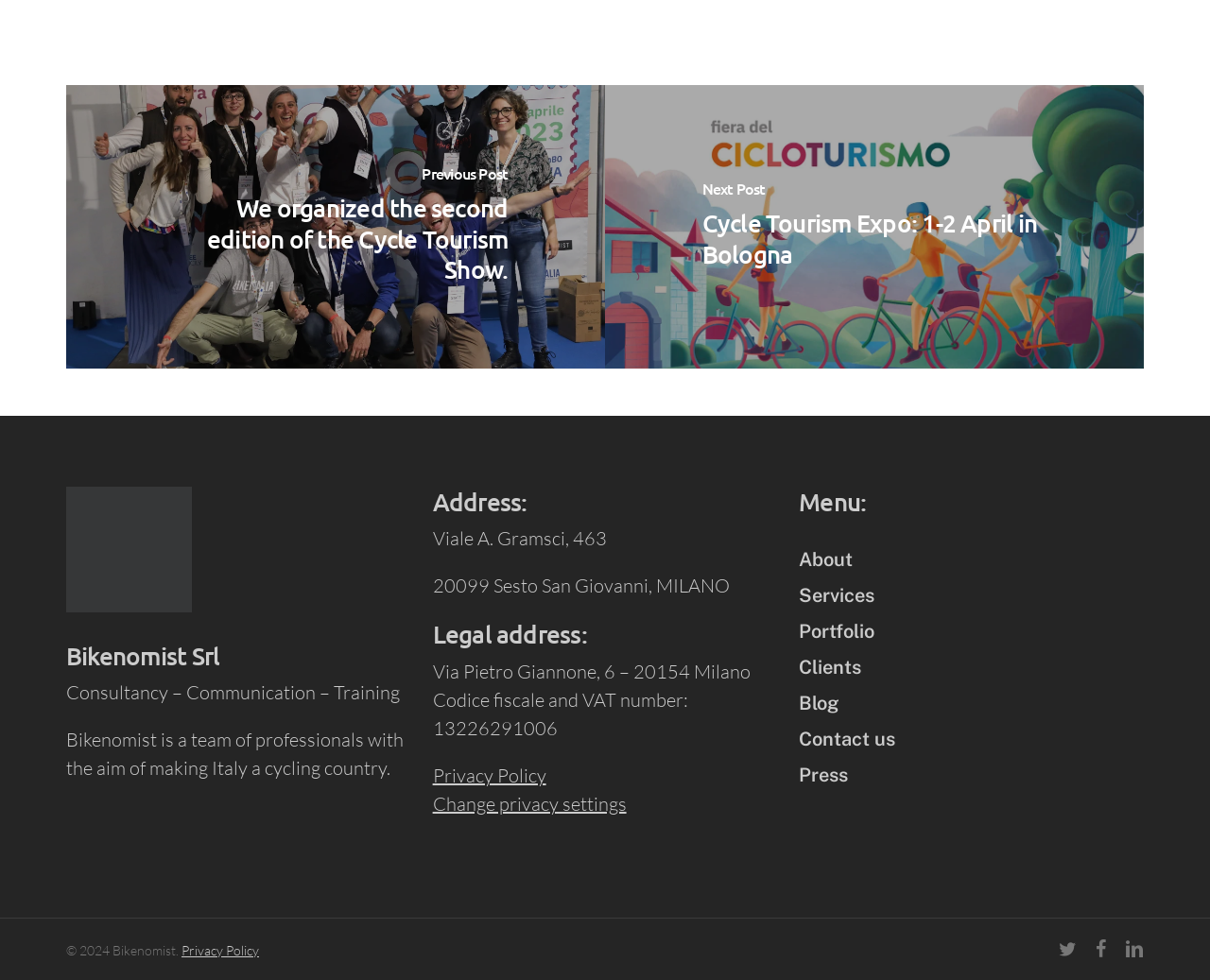Please find the bounding box coordinates of the clickable region needed to complete the following instruction: "Read the 'Privacy Policy'". The bounding box coordinates must consist of four float numbers between 0 and 1, i.e., [left, top, right, bottom].

[0.357, 0.779, 0.451, 0.803]